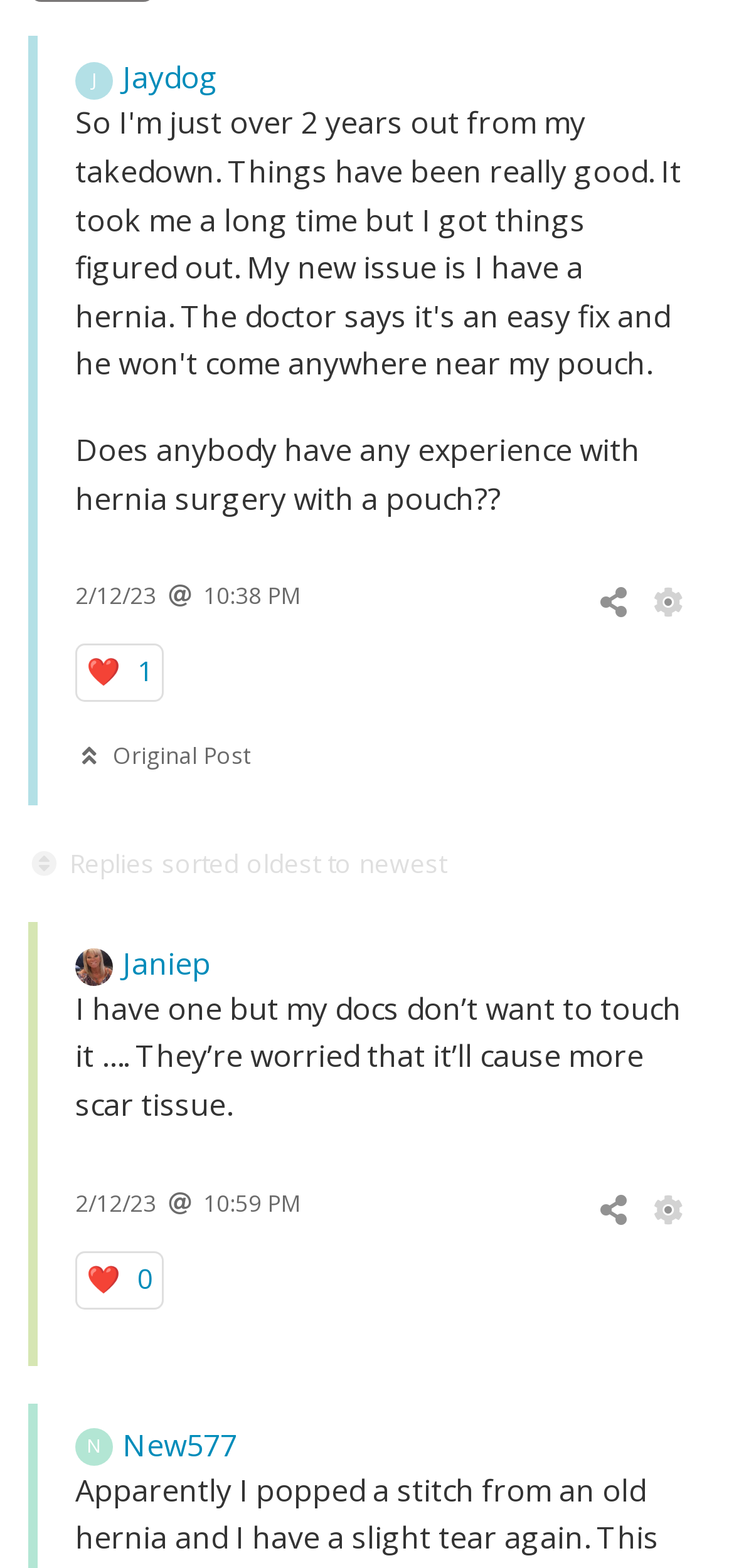Using the provided description: "parent_node: Janiep", find the bounding box coordinates of the corresponding UI element. The output should be four float numbers between 0 and 1, in the format [left, top, right, bottom].

[0.103, 0.601, 0.167, 0.627]